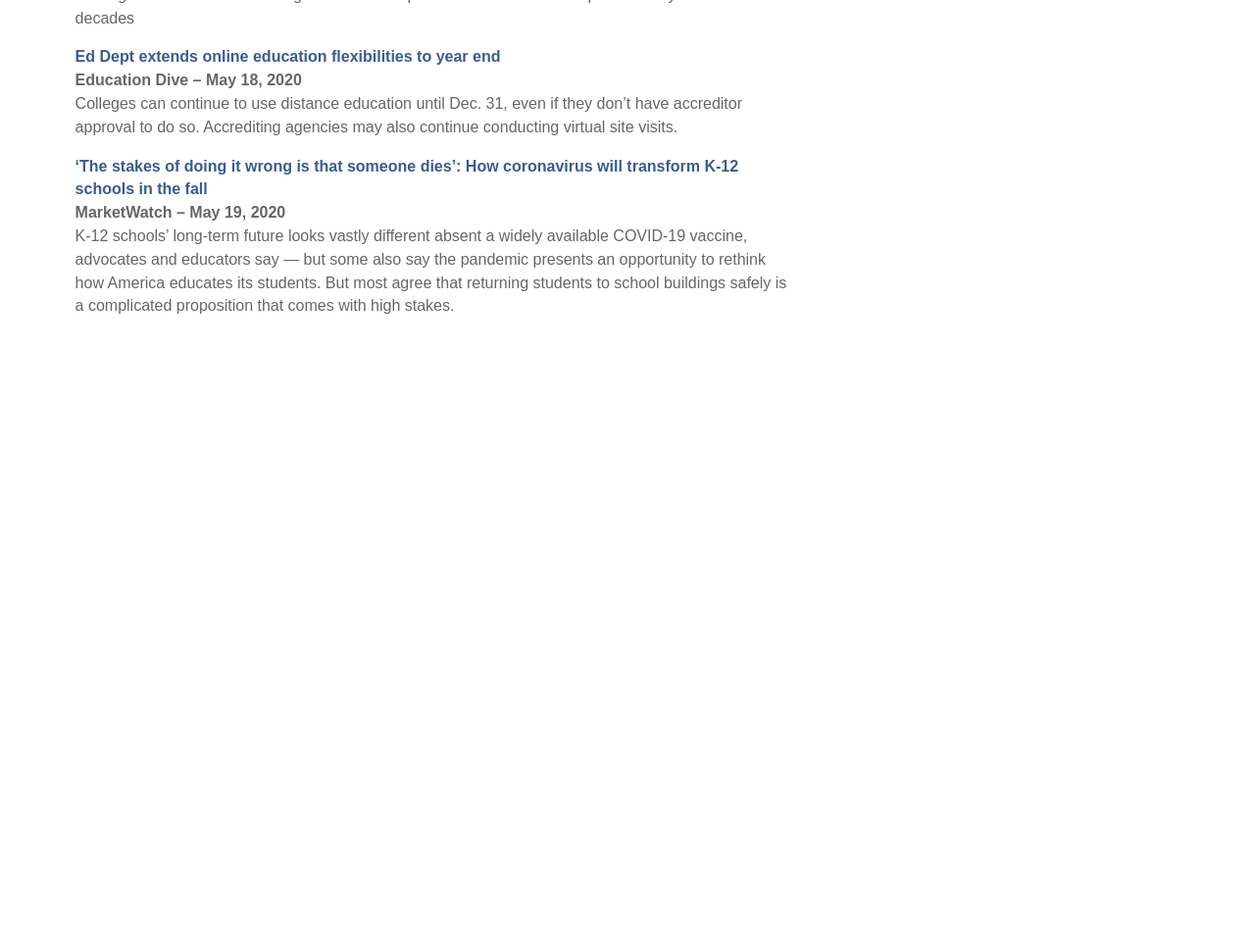Determine the coordinates of the bounding box that should be clicked to complete the instruction: "Check the latest coronavirus news updates". The coordinates should be represented by four float numbers between 0 and 1: [left, top, right, bottom].

[0.685, 0.151, 0.933, 0.168]